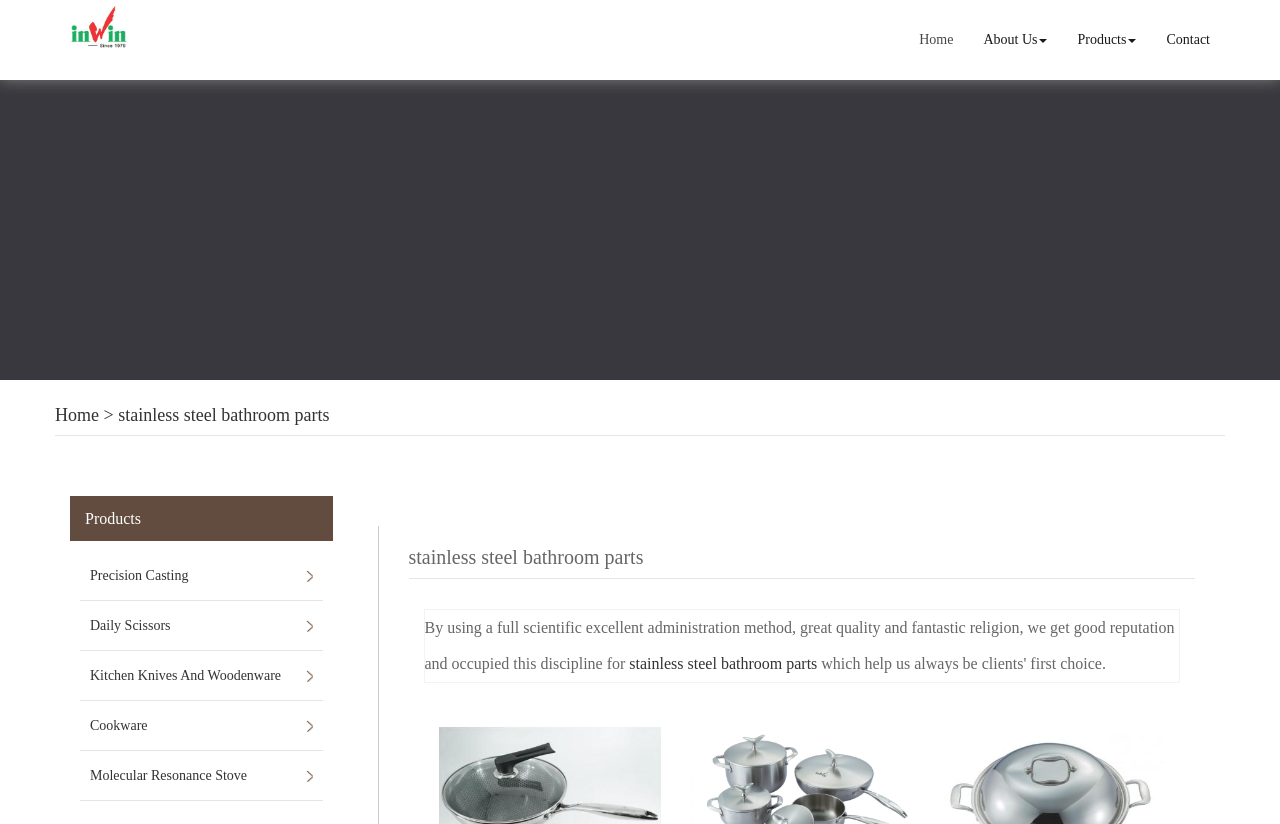Using details from the image, please answer the following question comprehensively:
What is the company's reputation?

I found the company's reputation by looking at the StaticText which mentions 'good reputation' in the sentence 'By using a full scientific excellent administration method, great quality and fantastic religion, we get good reputation and occupied this discipline for'.